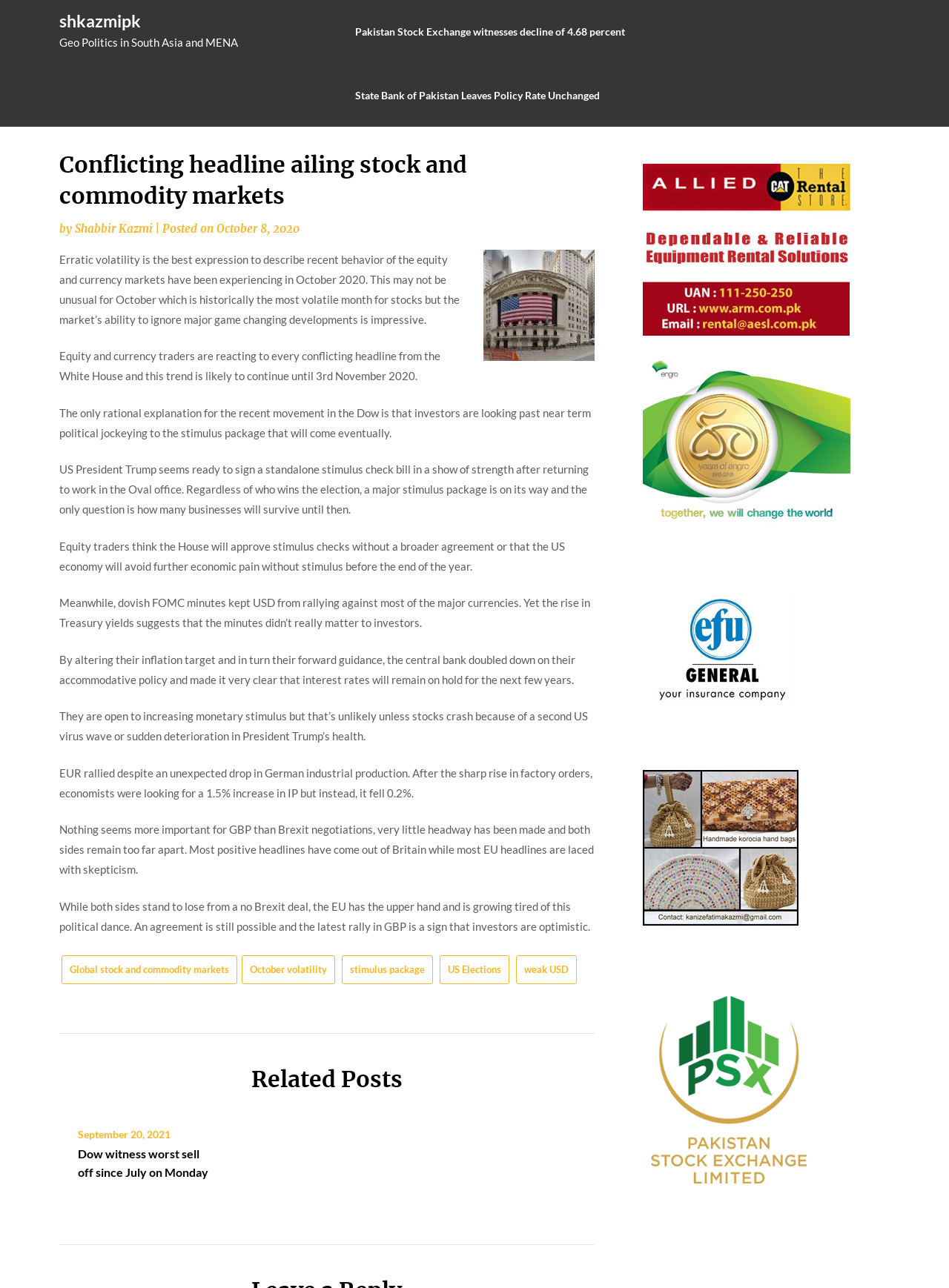Identify the coordinates of the bounding box for the element that must be clicked to accomplish the instruction: "Click on the link to know more about Geo Politics in South Asia and MENA".

[0.062, 0.028, 0.251, 0.038]